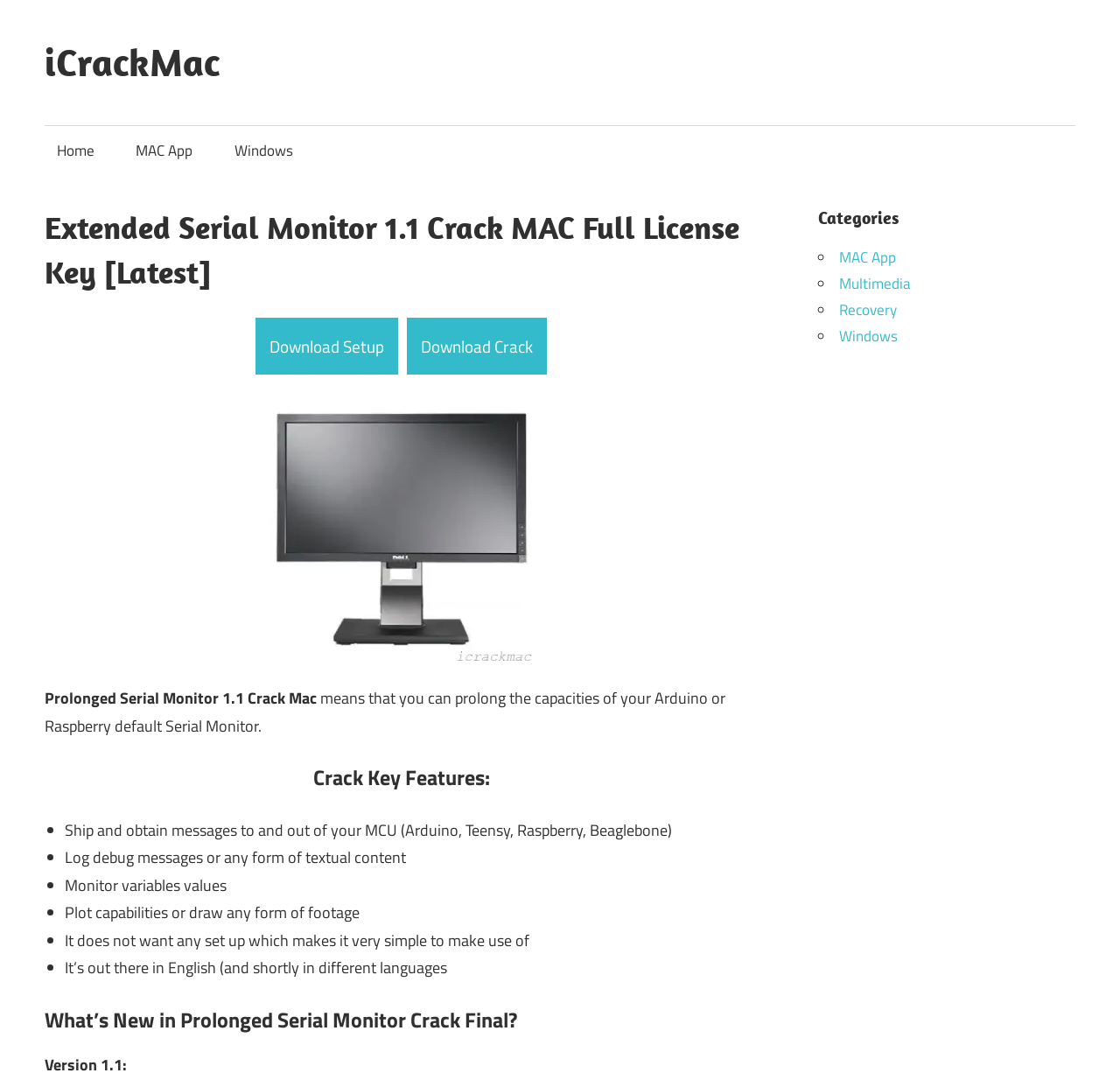Please specify the bounding box coordinates of the region to click in order to perform the following instruction: "Click on the 'Download Crack' button".

[0.363, 0.294, 0.488, 0.347]